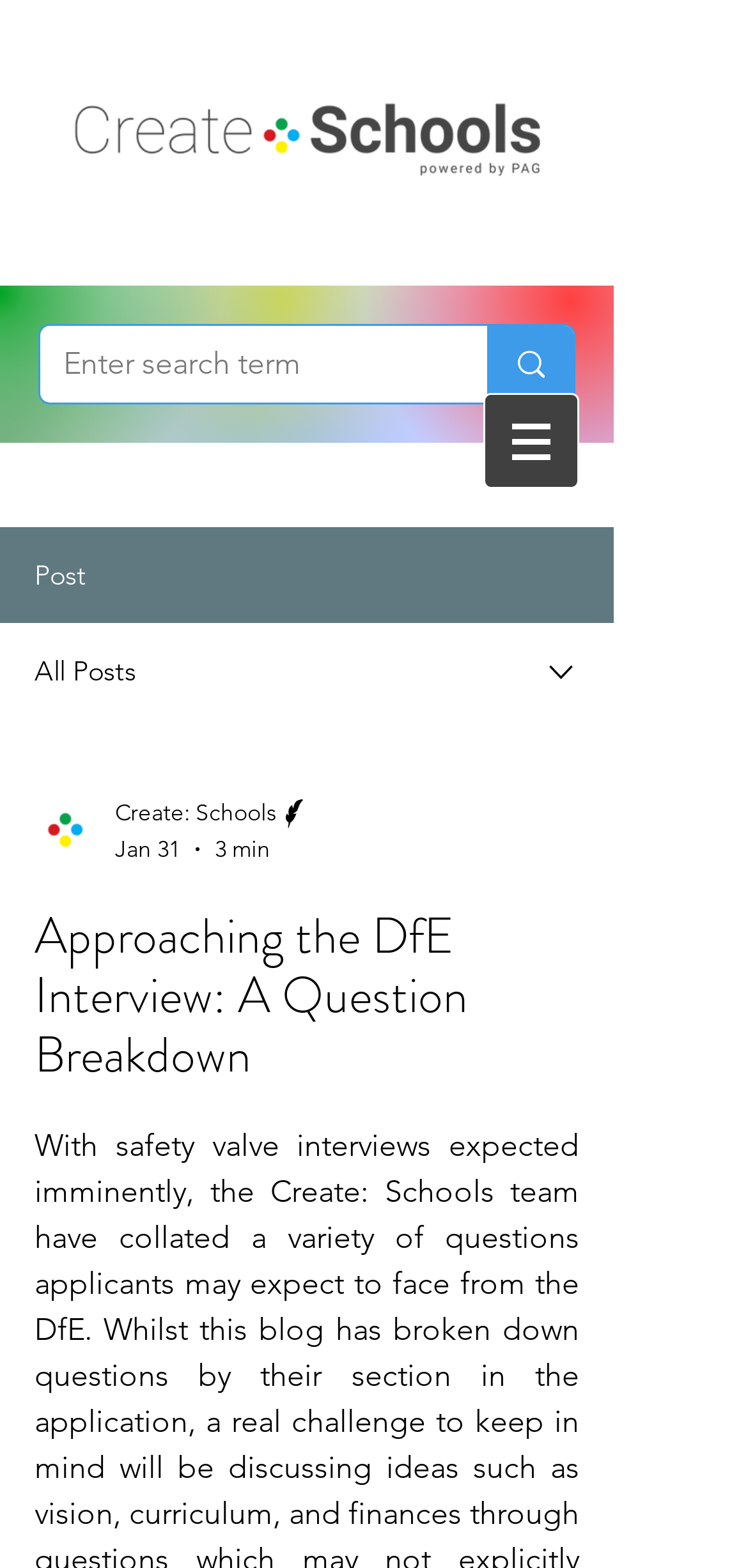Identify and provide the main heading of the webpage.

Approaching the DfE Interview: A Question Breakdown